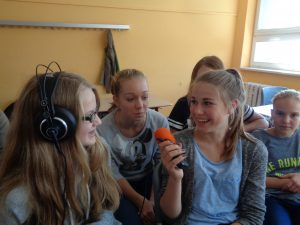Reply to the question with a single word or phrase:
What is the girl holding?

Microphone